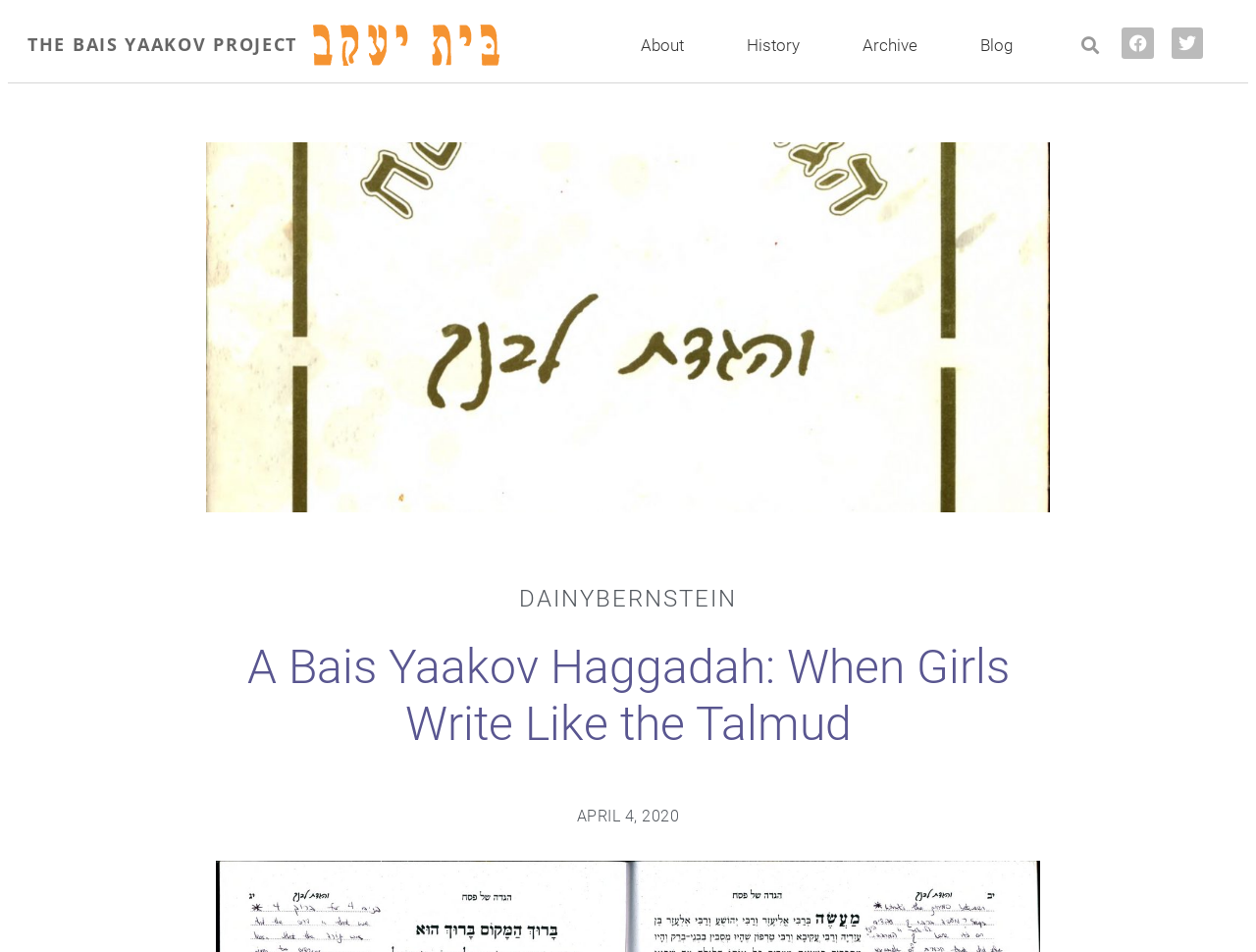Please identify the bounding box coordinates of the area that needs to be clicked to fulfill the following instruction: "Visit Facebook page."

[0.893, 0.029, 0.919, 0.062]